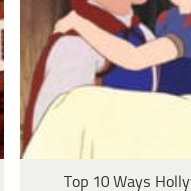What is the purpose of the article?
Using the image, give a concise answer in the form of a single word or short phrase.

To entertain and inform